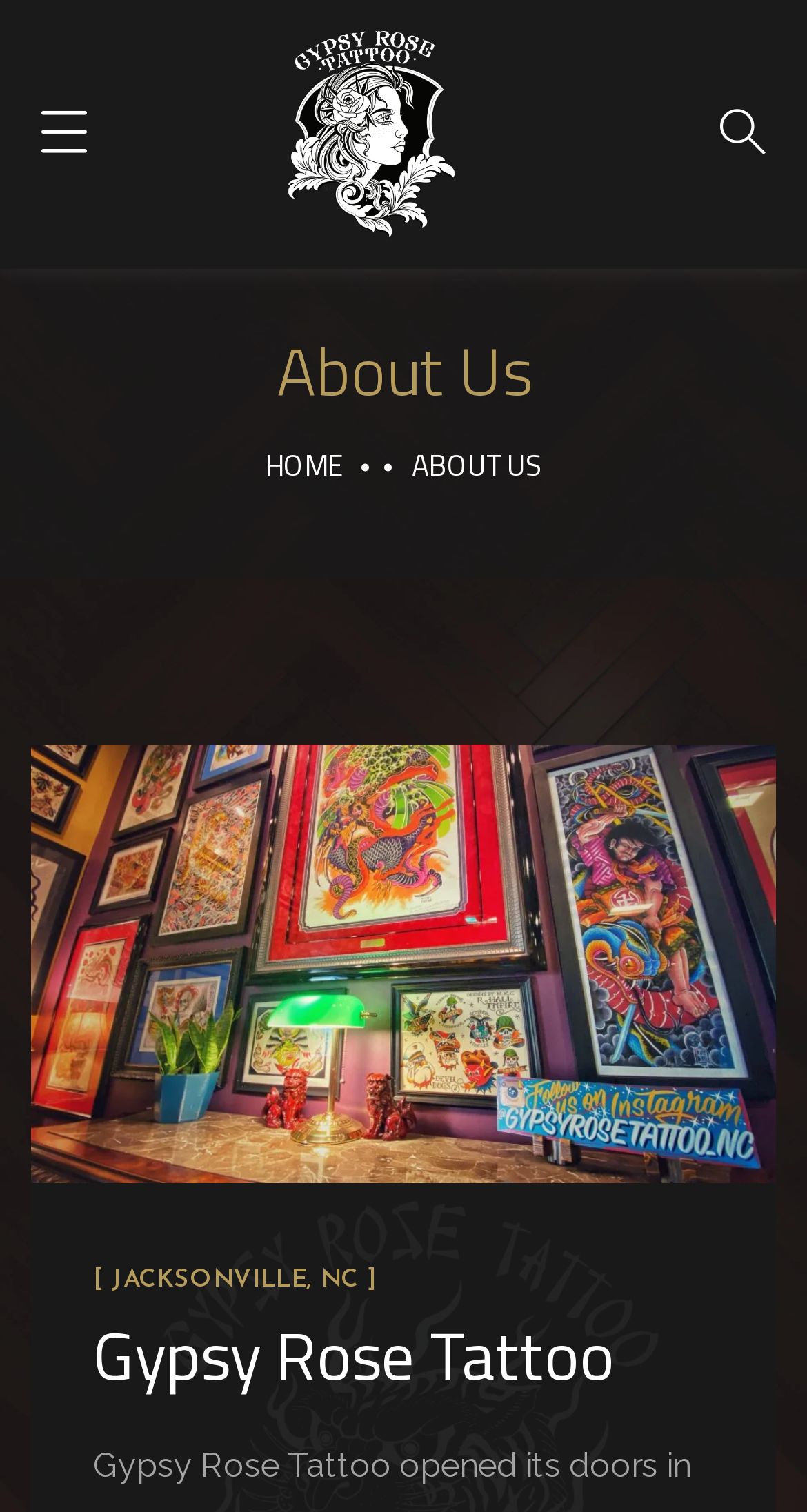What is the name of the tattoo shop?
Give a one-word or short phrase answer based on the image.

Gypsy Rose Tattoo